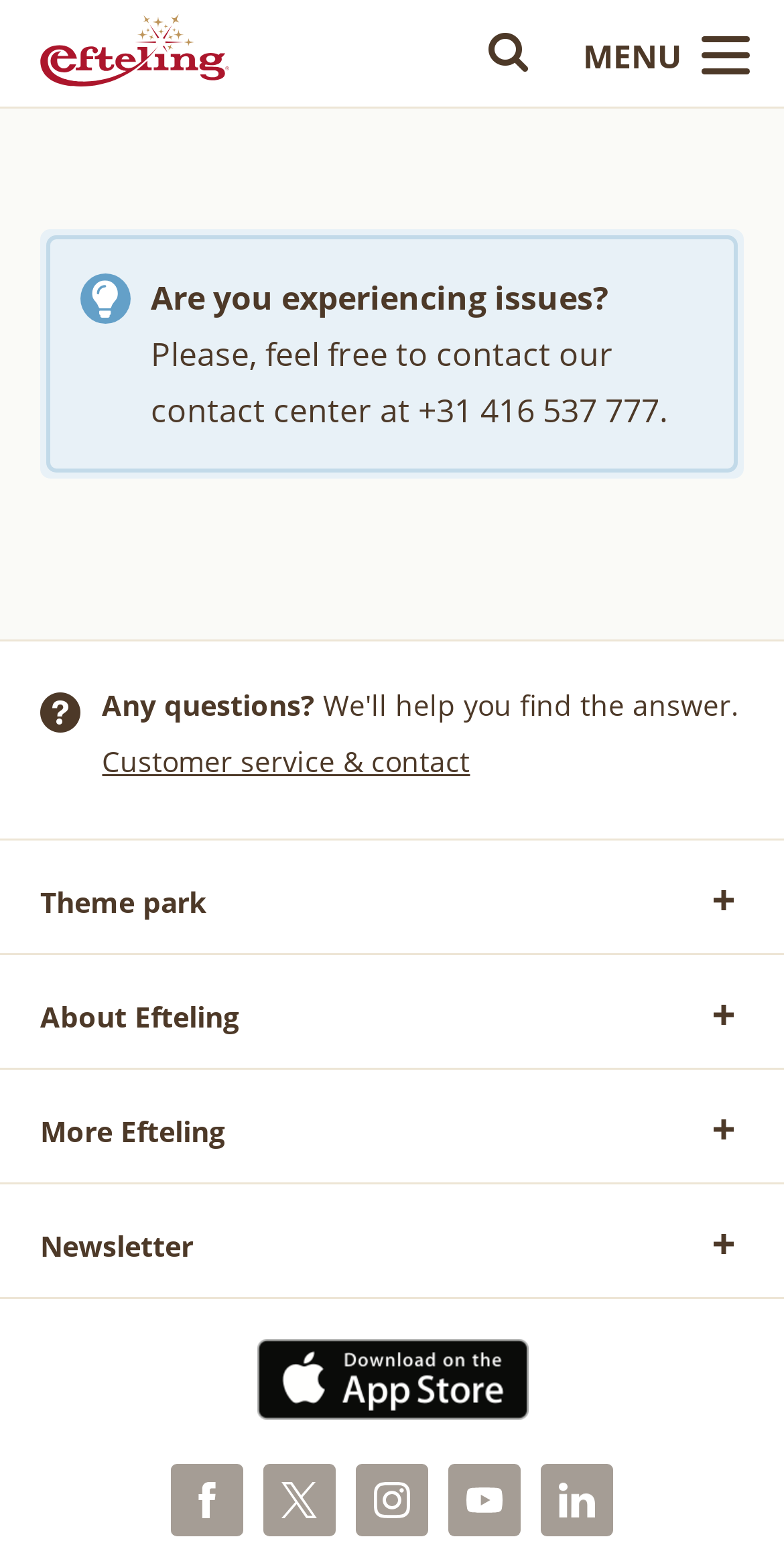What social media platforms does the website have?
Ensure your answer is thorough and detailed.

The social media platforms can be found in the footer section of the webpage, where there are links to Facebook, Twitter, Instagram, Youtube, and LinkedIn, each with an accompanying image of their respective logos.